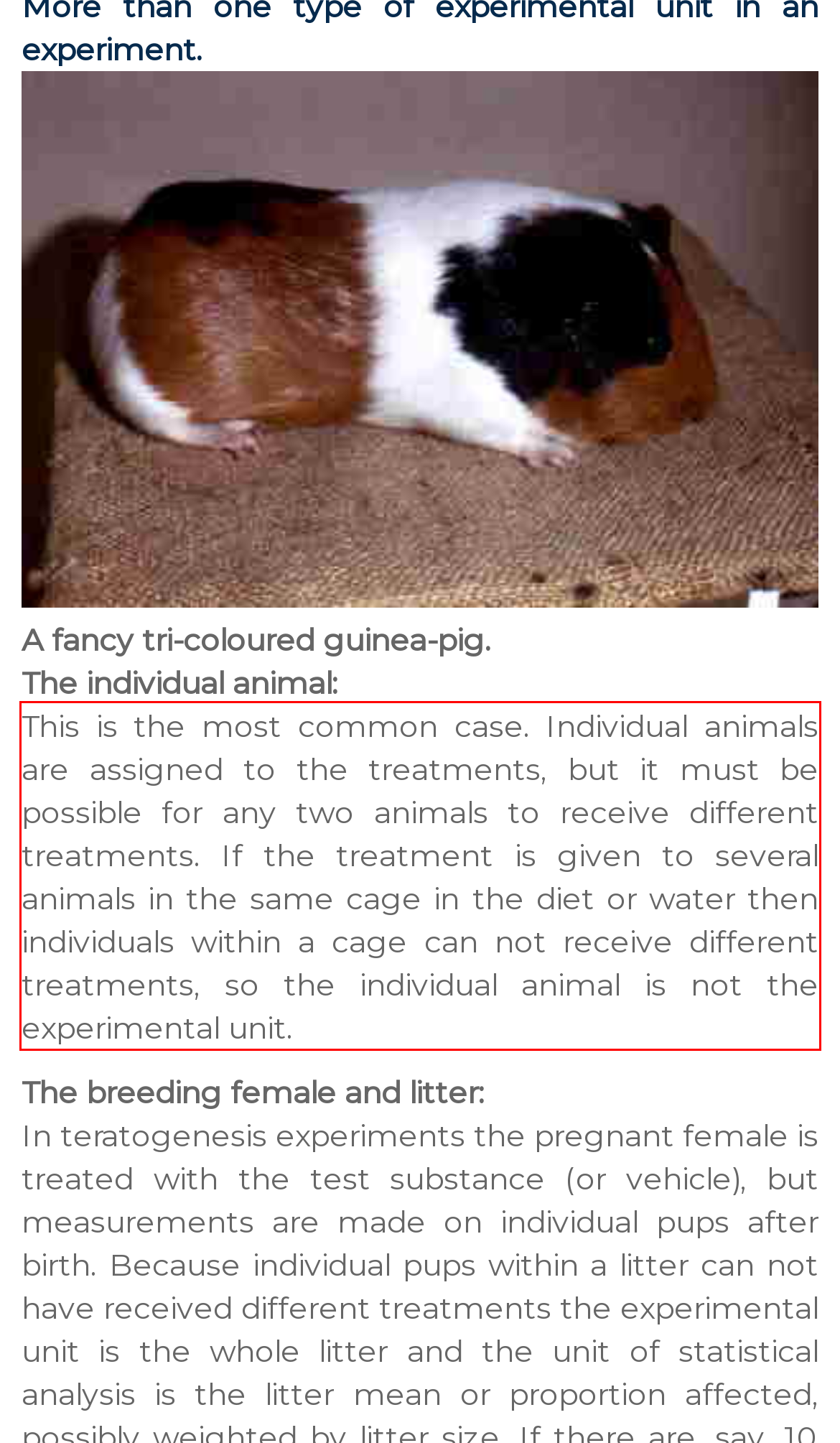Using OCR, extract the text content found within the red bounding box in the given webpage screenshot.

This is the most common case. Individual animals are assigned to the treatments, but it must be possible for any two animals to receive different treatments. If the treatment is given to several animals in the same cage in the diet or water then individuals within a cage can not receive different treatments, so the individual animal is not the experimental unit.